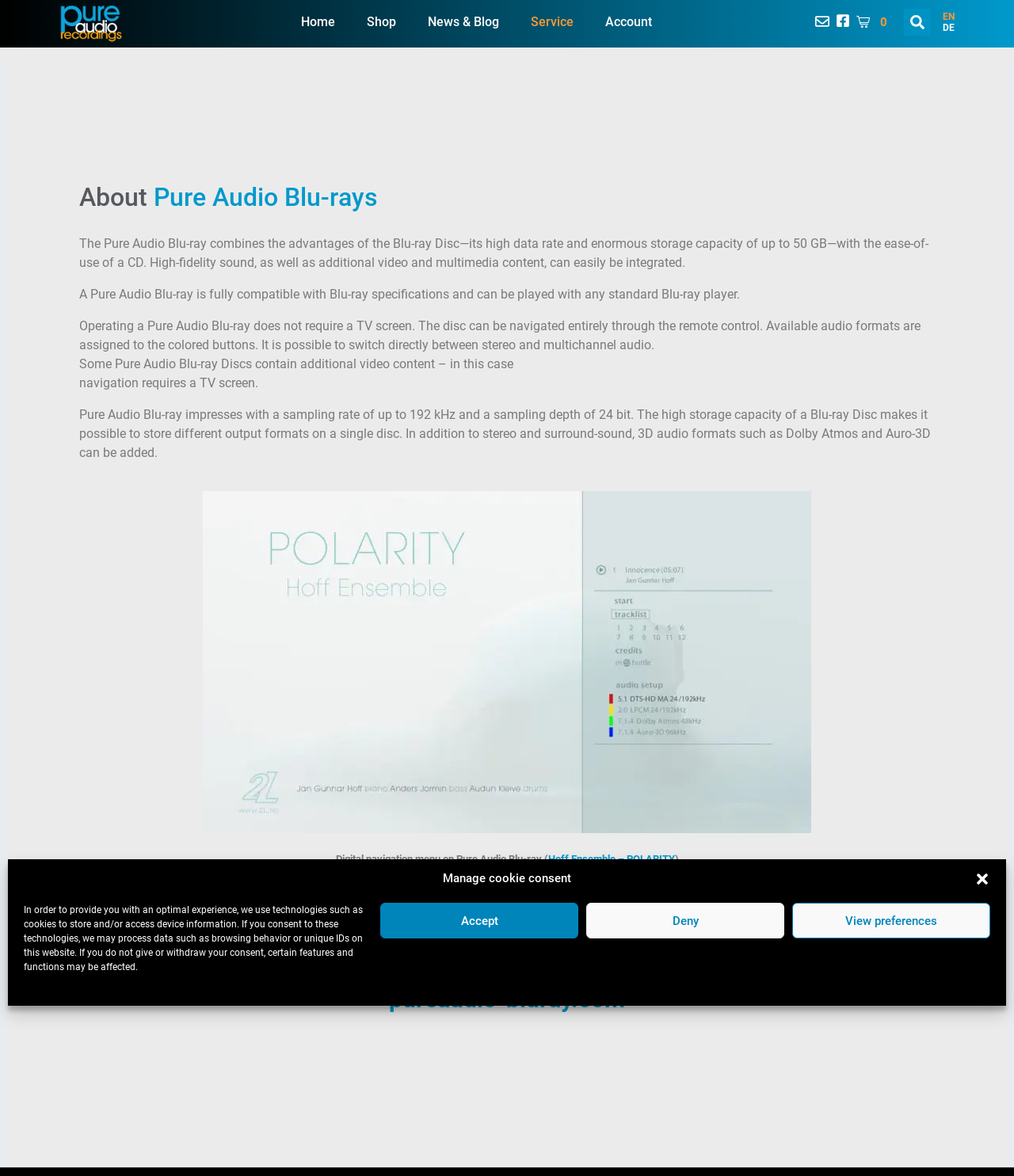Consider the image and give a detailed and elaborate answer to the question: 
Can a Pure Audio Blu-ray be played with any standard Blu-ray player?

The webpage states that a Pure Audio Blu-ray is fully compatible with Blu-ray specifications and can be played with any standard Blu-ray player.